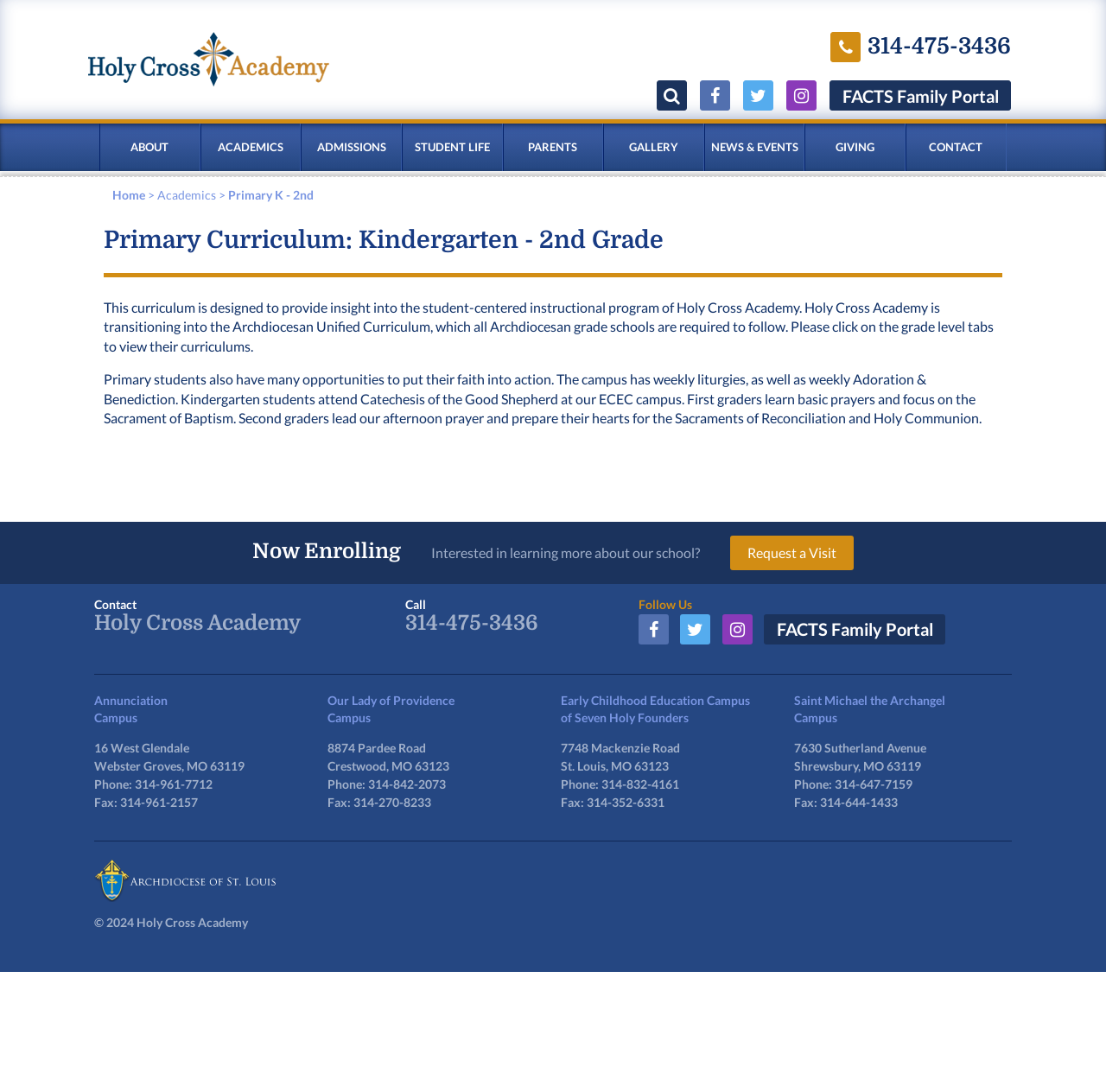Point out the bounding box coordinates of the section to click in order to follow this instruction: "Visit the Holy Cross Academy website".

[0.078, 0.006, 0.359, 0.102]